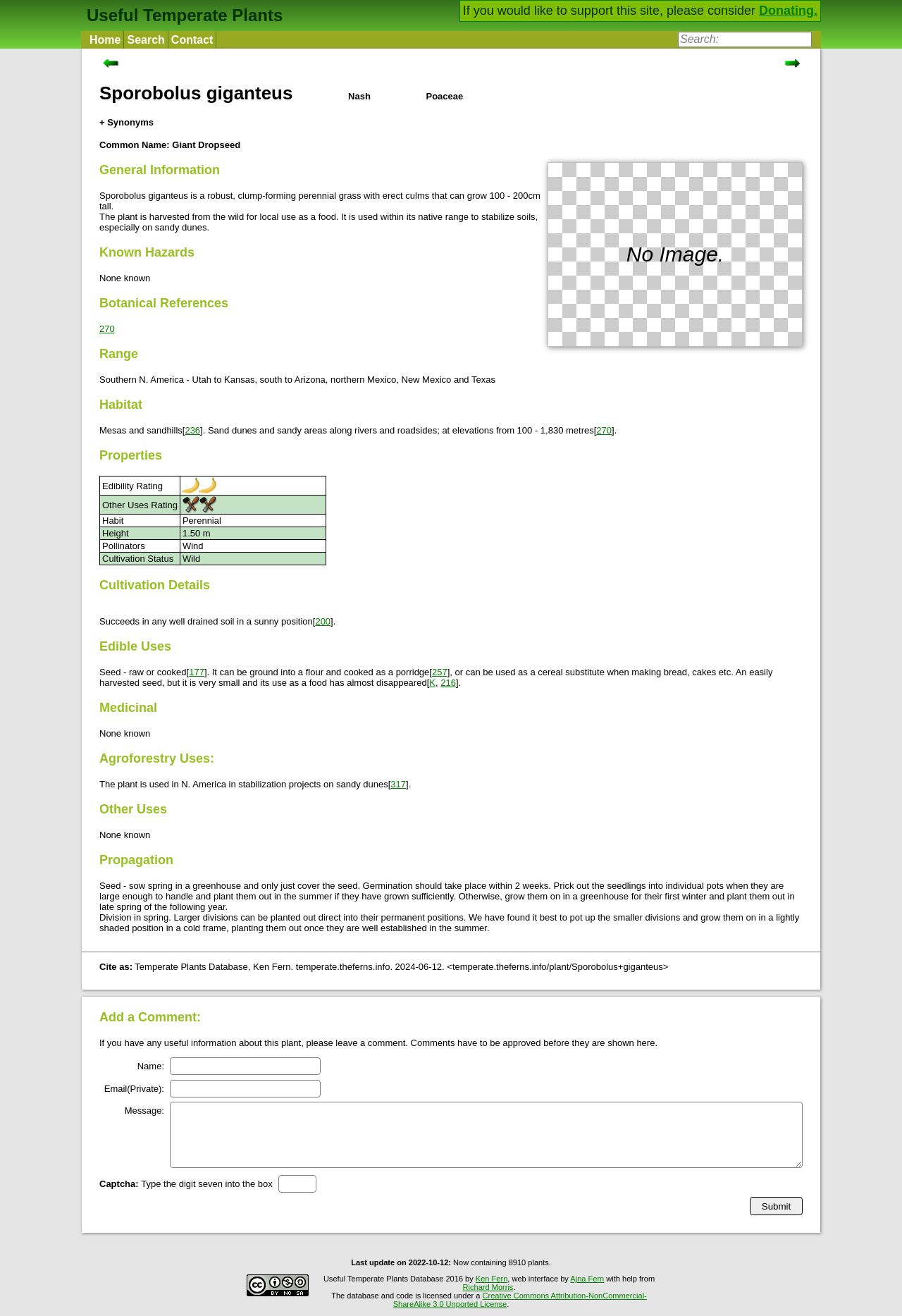Please identify the bounding box coordinates of the region to click in order to complete the task: "Go to the 'Home' page". The coordinates must be four float numbers between 0 and 1, specified as [left, top, right, bottom].

[0.096, 0.024, 0.138, 0.037]